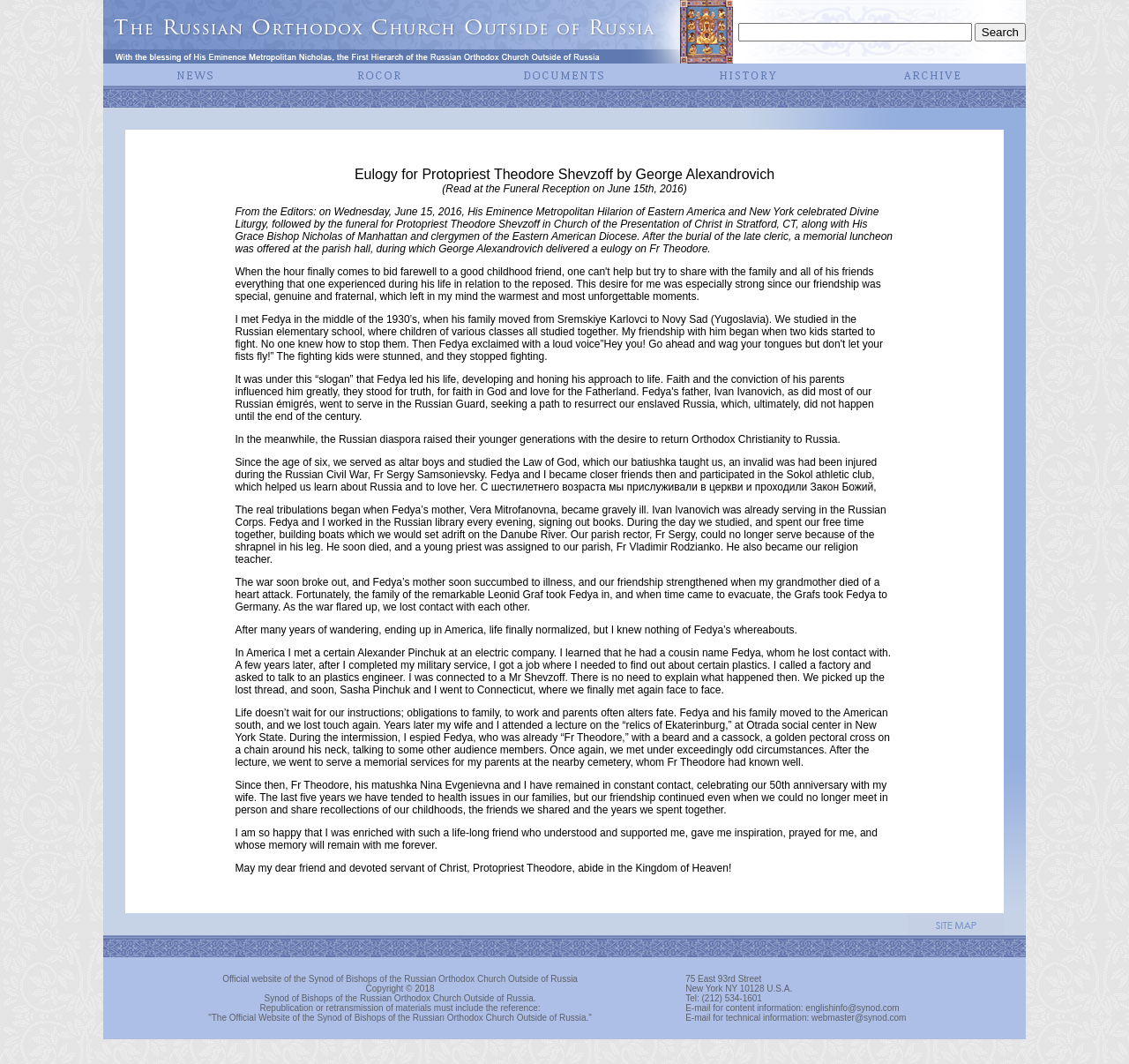What is the name of the church?
Answer with a single word or phrase by referring to the visual content.

Russian Orthodox Church